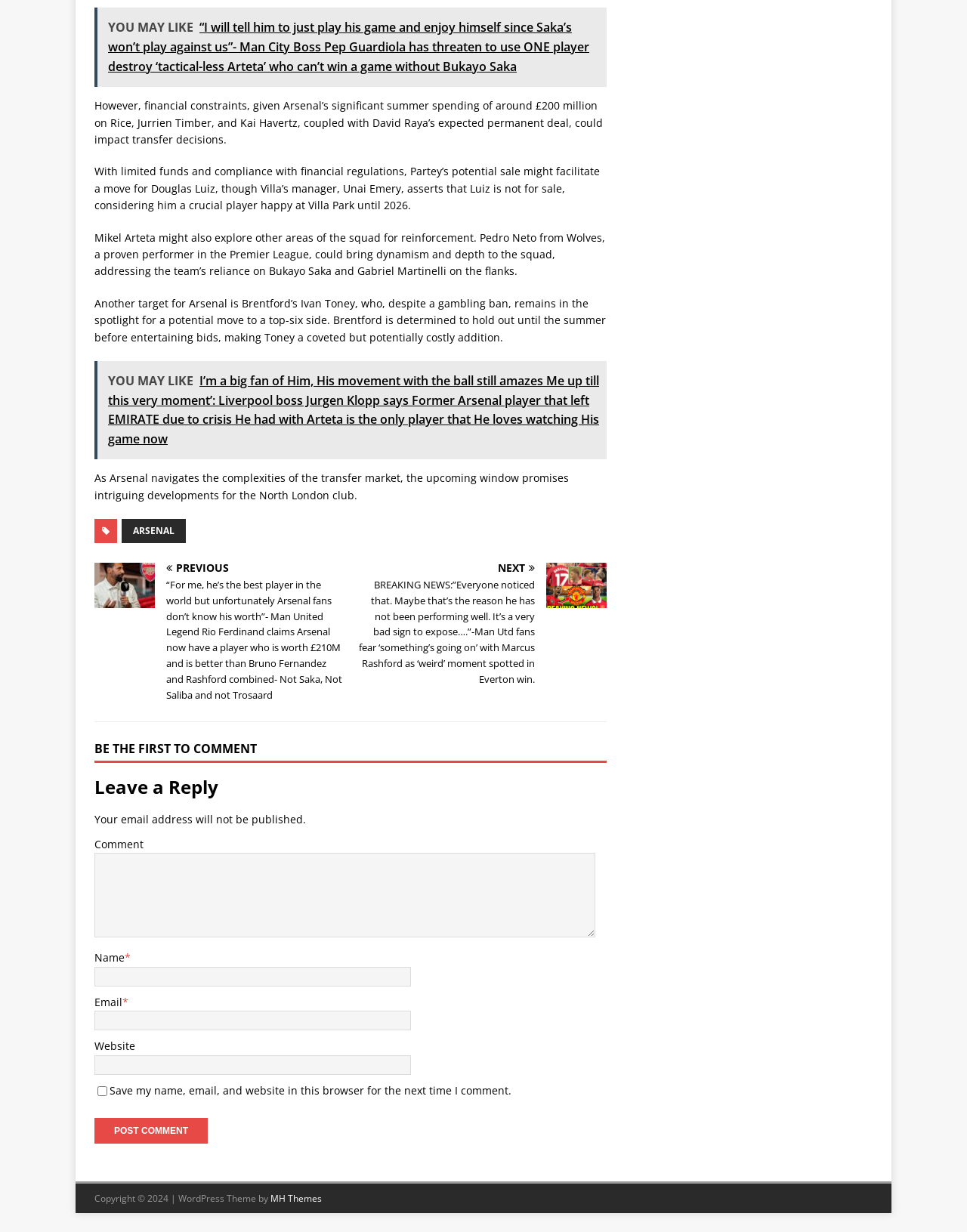Identify the bounding box coordinates for the element you need to click to achieve the following task: "Click the 'Post Comment' button". The coordinates must be four float values ranging from 0 to 1, formatted as [left, top, right, bottom].

[0.098, 0.907, 0.215, 0.928]